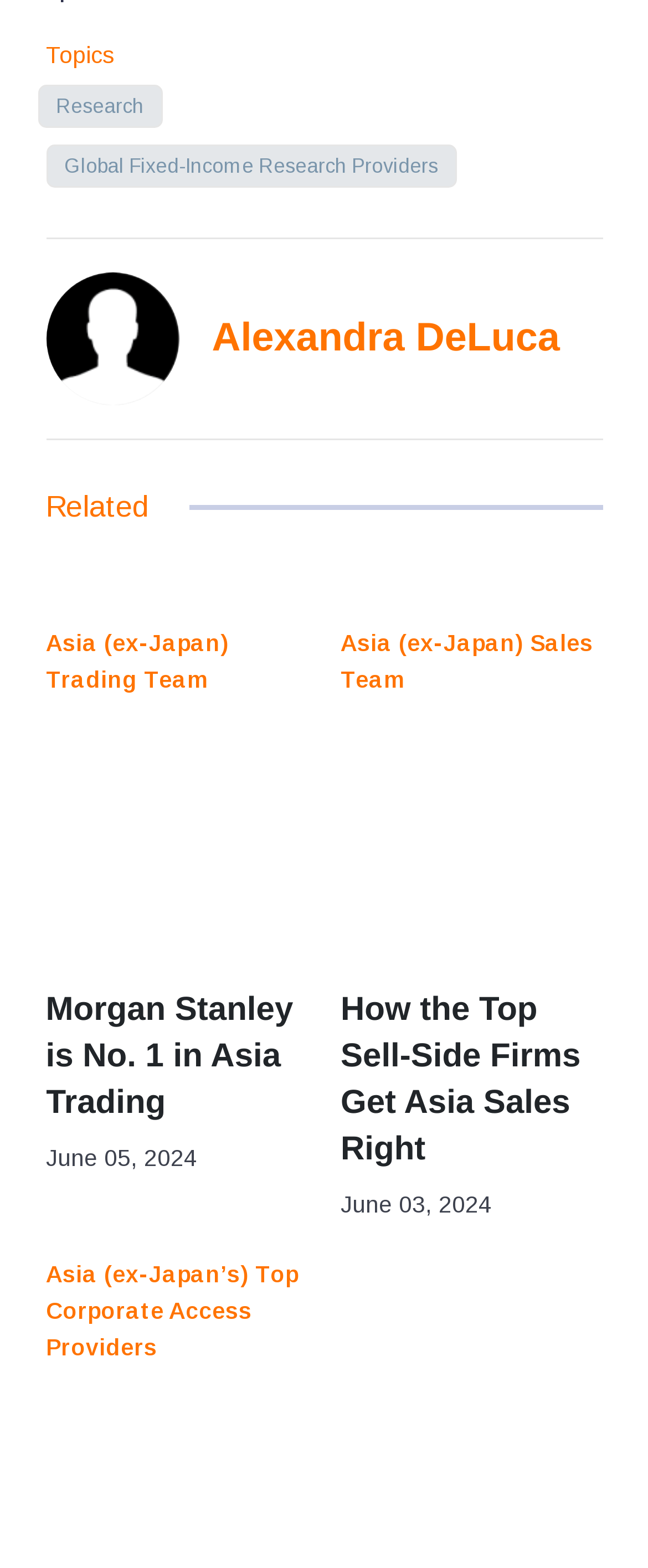Provide a one-word or brief phrase answer to the question:
What is the topic of the webpage?

Research